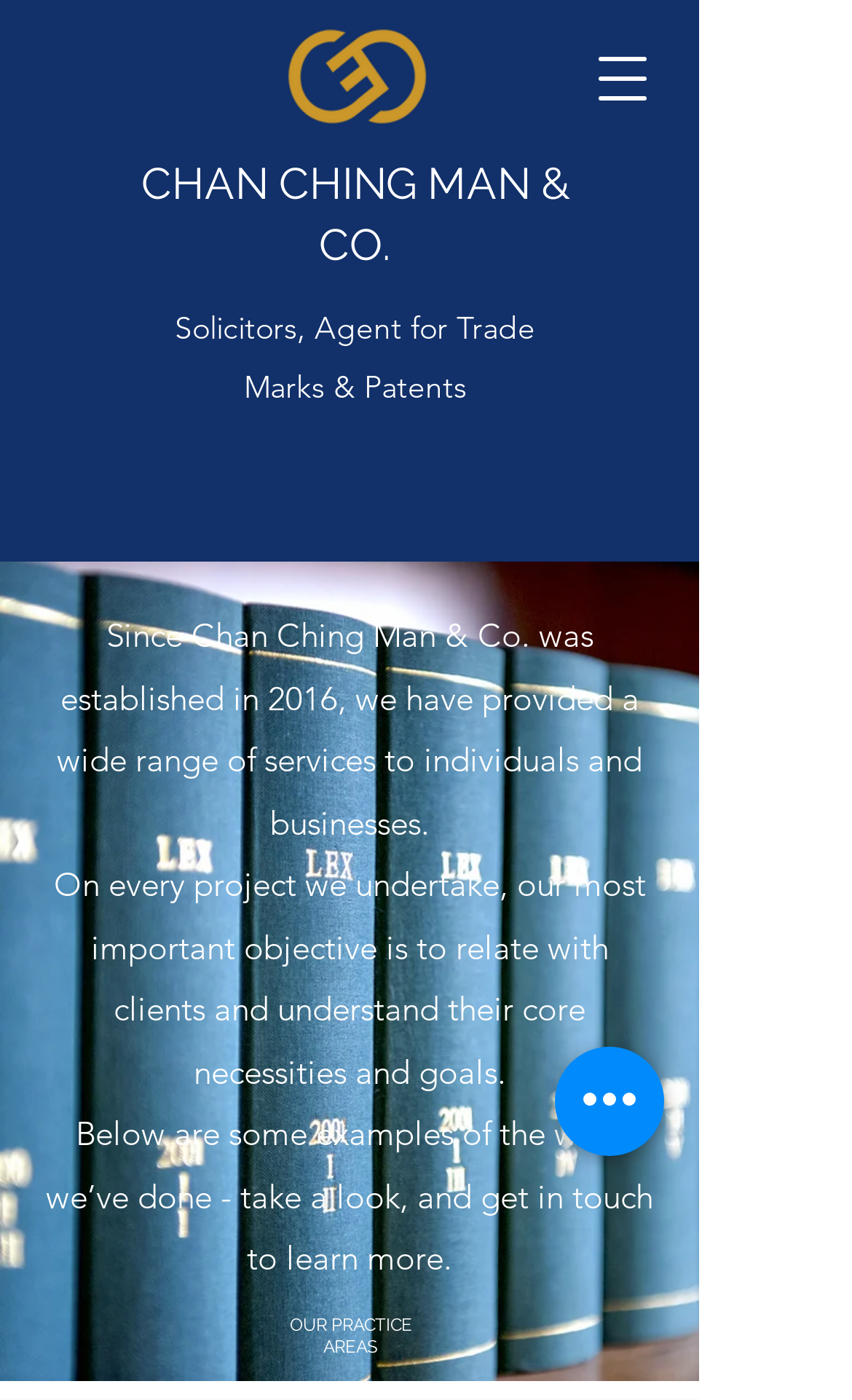Provide the bounding box coordinates of the HTML element described by the text: "aria-label="Quick actions"".

[0.651, 0.748, 0.779, 0.826]